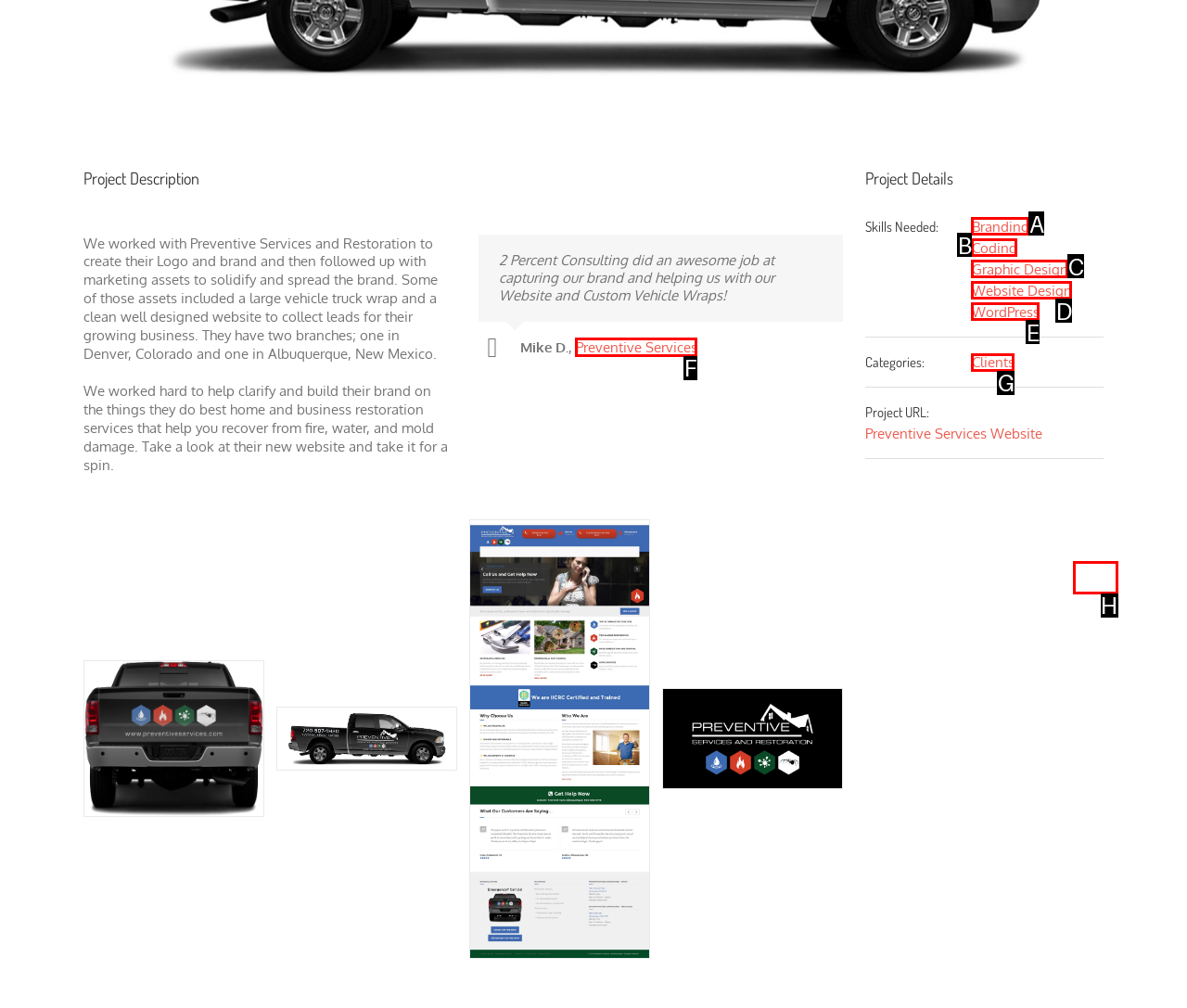From the options shown, which one fits the description: Preventive Services? Respond with the appropriate letter.

F